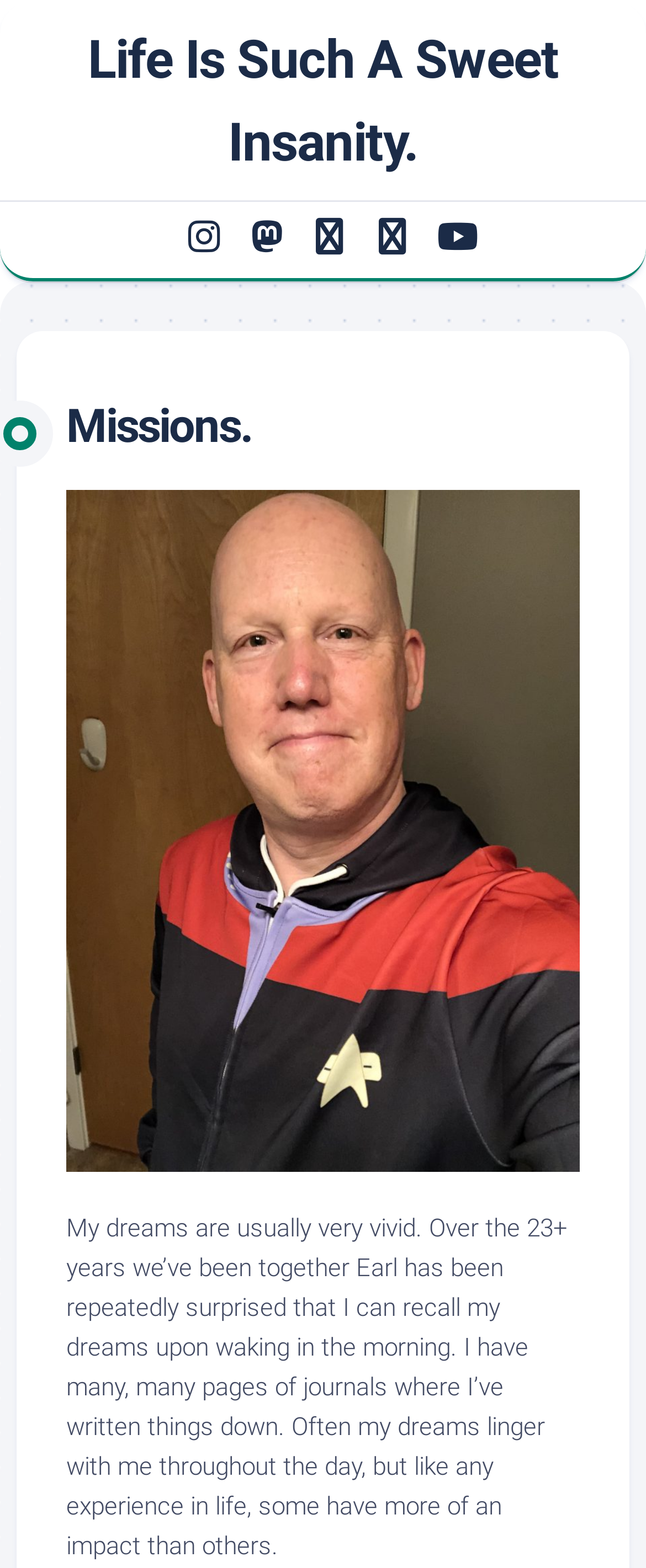Please answer the following question using a single word or phrase: 
What is the tone of the author's writing style?

reflective